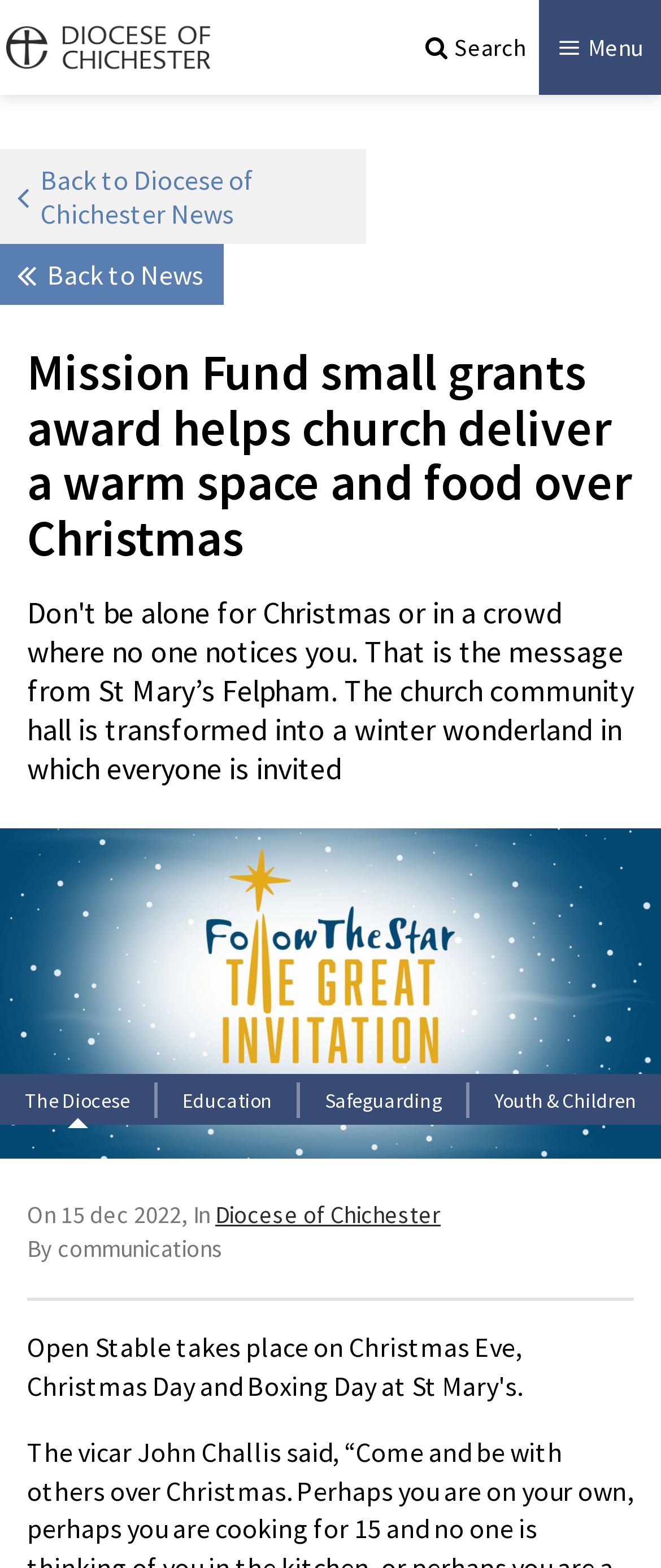Kindly determine the bounding box coordinates for the clickable area to achieve the given instruction: "Click on the 'SIGN UP' button".

None